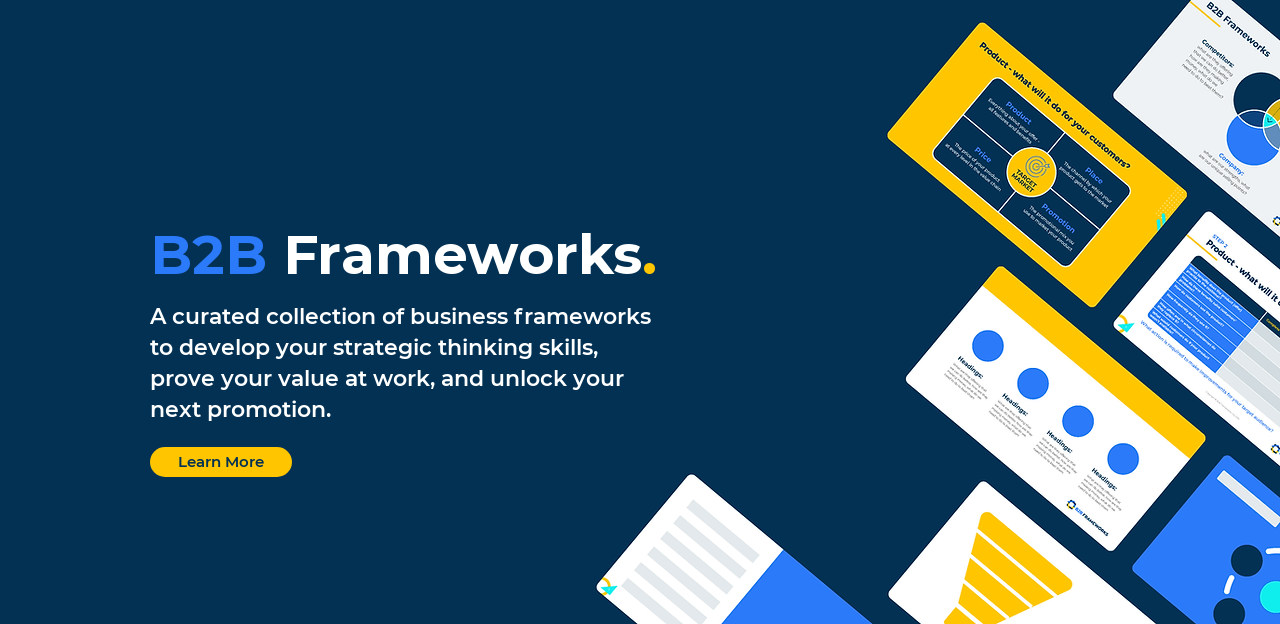What is the purpose of the collection?
Refer to the image and give a detailed answer to the question.

The description below the title mentions that the purpose of the collection is to develop strategic thinking skills, enhance workplace value, and facilitate career advancement, indicating that the collection aims to improve business acumen.